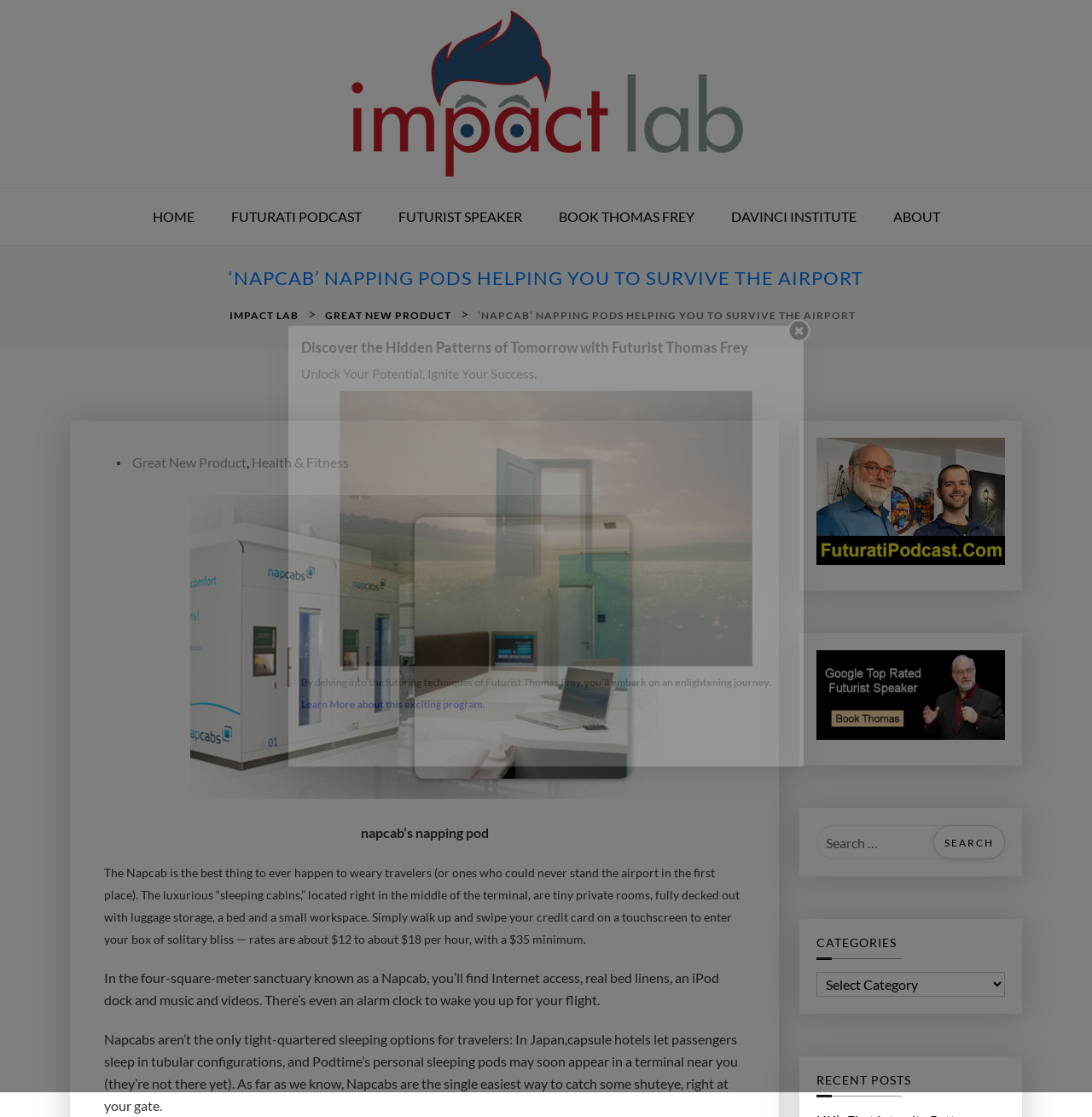Identify the bounding box of the UI component described as: "alt="Thomas Frey Futurist Futurati Podcasts"".

[0.748, 0.392, 0.92, 0.513]